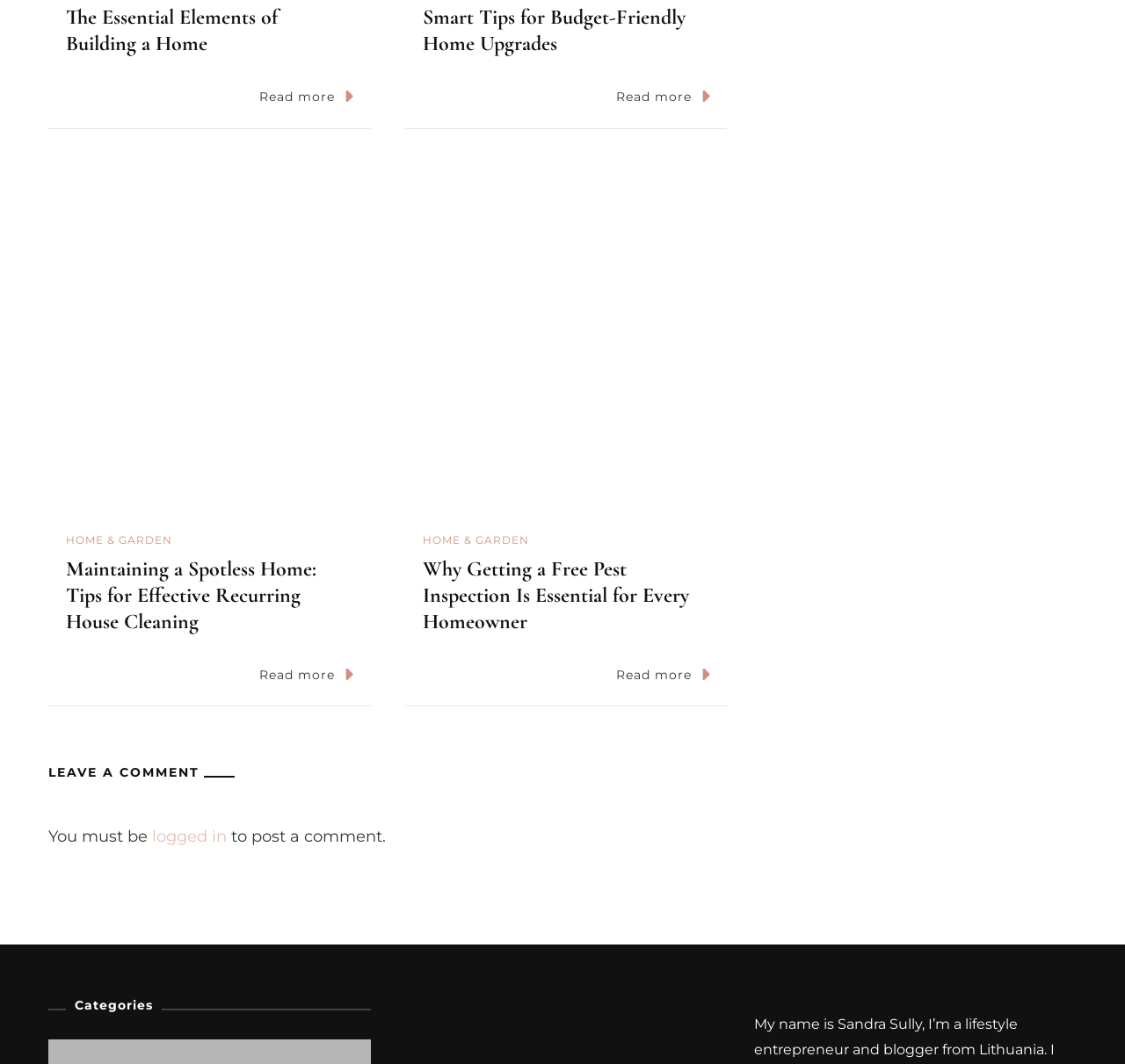Identify the bounding box coordinates of the HTML element based on this description: "Read more".

[0.231, 0.08, 0.314, 0.104]